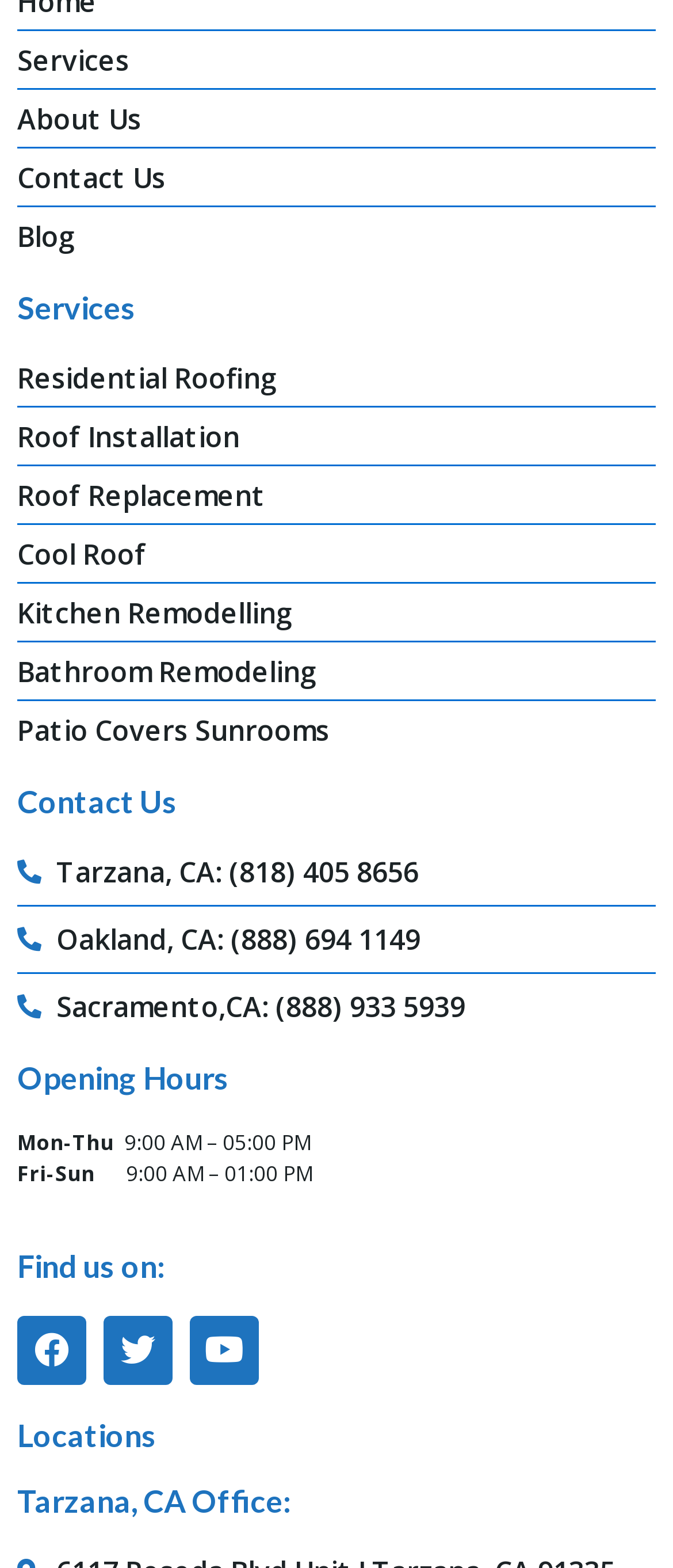How many locations are listed?
From the screenshot, supply a one-word or short-phrase answer.

3